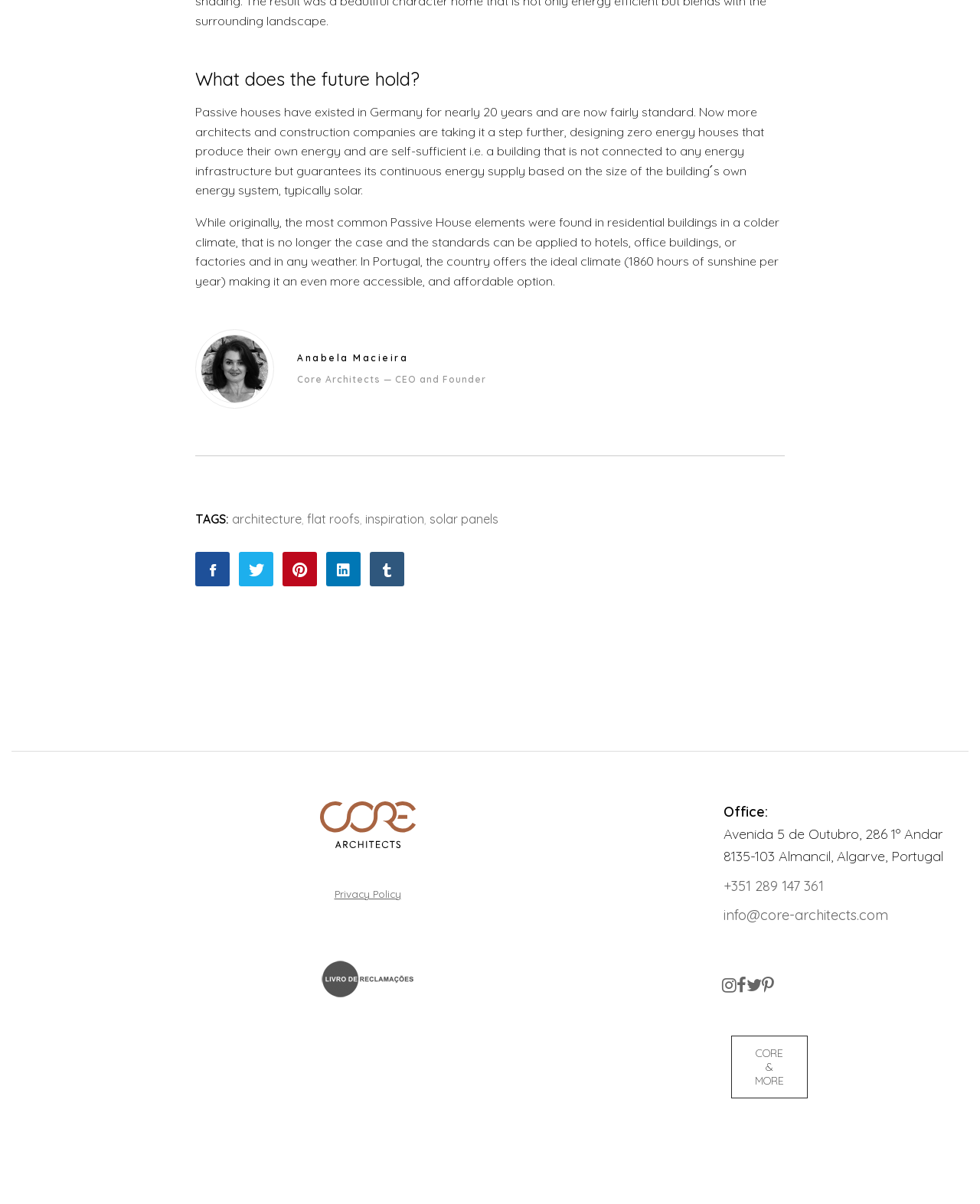Determine the bounding box coordinates of the element's region needed to click to follow the instruction: "View Anabela Macieira's profile". Provide these coordinates as four float numbers between 0 and 1, formatted as [left, top, right, bottom].

[0.303, 0.292, 0.801, 0.303]